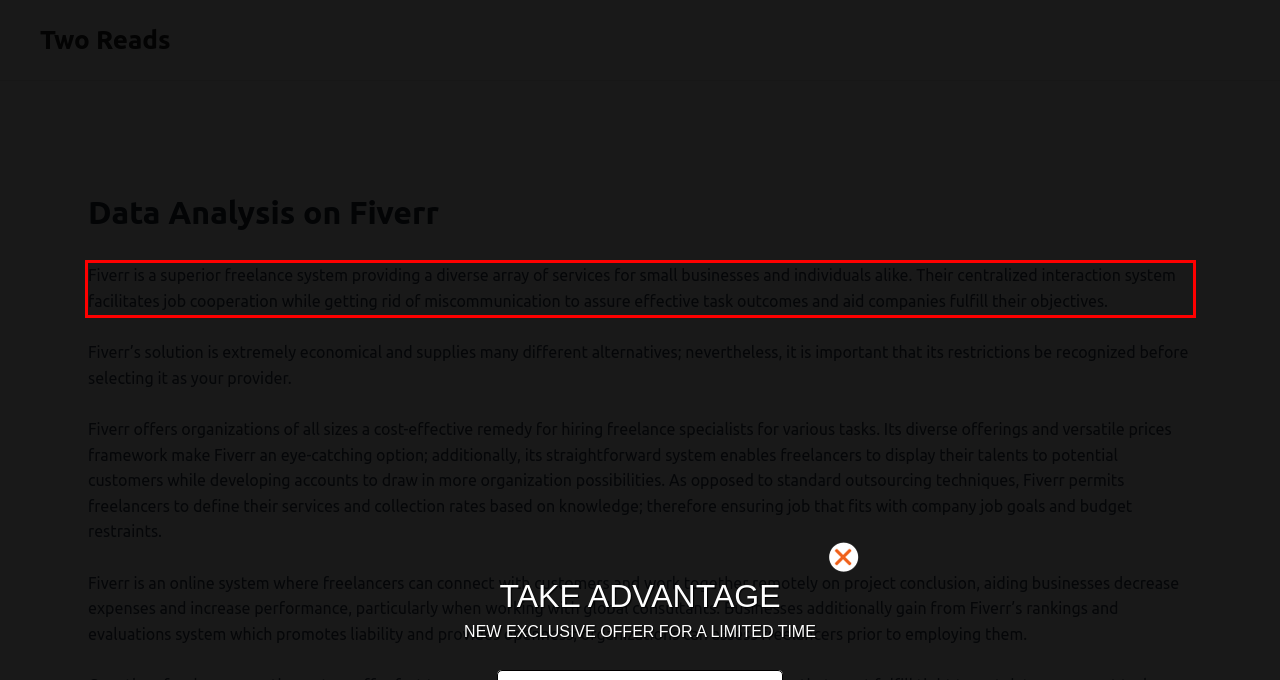Examine the webpage screenshot, find the red bounding box, and extract the text content within this marked area.

Fiverr is a superior freelance system providing a diverse array of services for small businesses and individuals alike. Their centralized interaction system facilitates job cooperation while getting rid of miscommunication to assure effective task outcomes and aid companies fulfill their objectives.